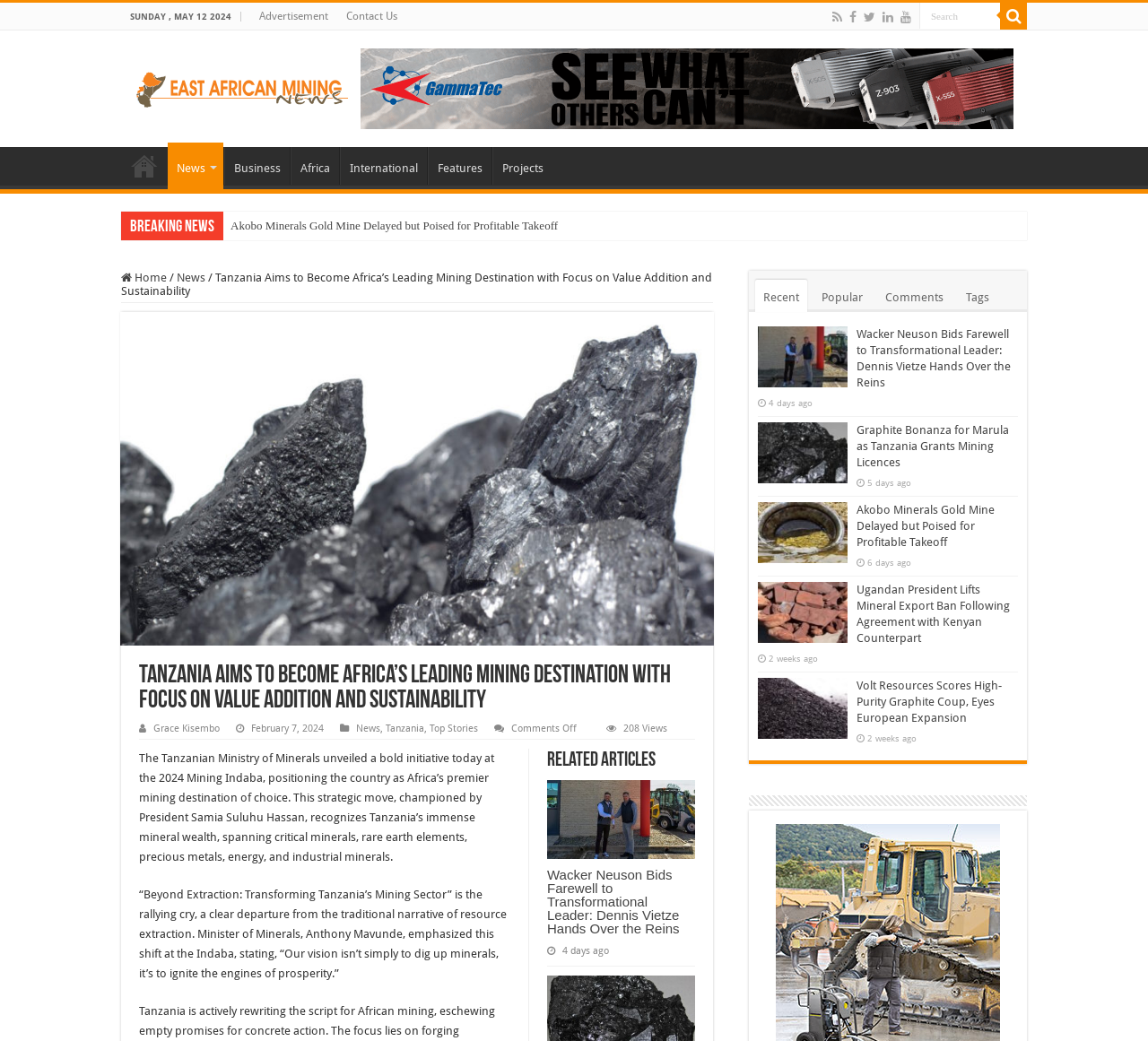Please extract and provide the main headline of the webpage.

Tanzania Aims to Become Africa’s Leading Mining Destination with Focus on Value Addition and Sustainability